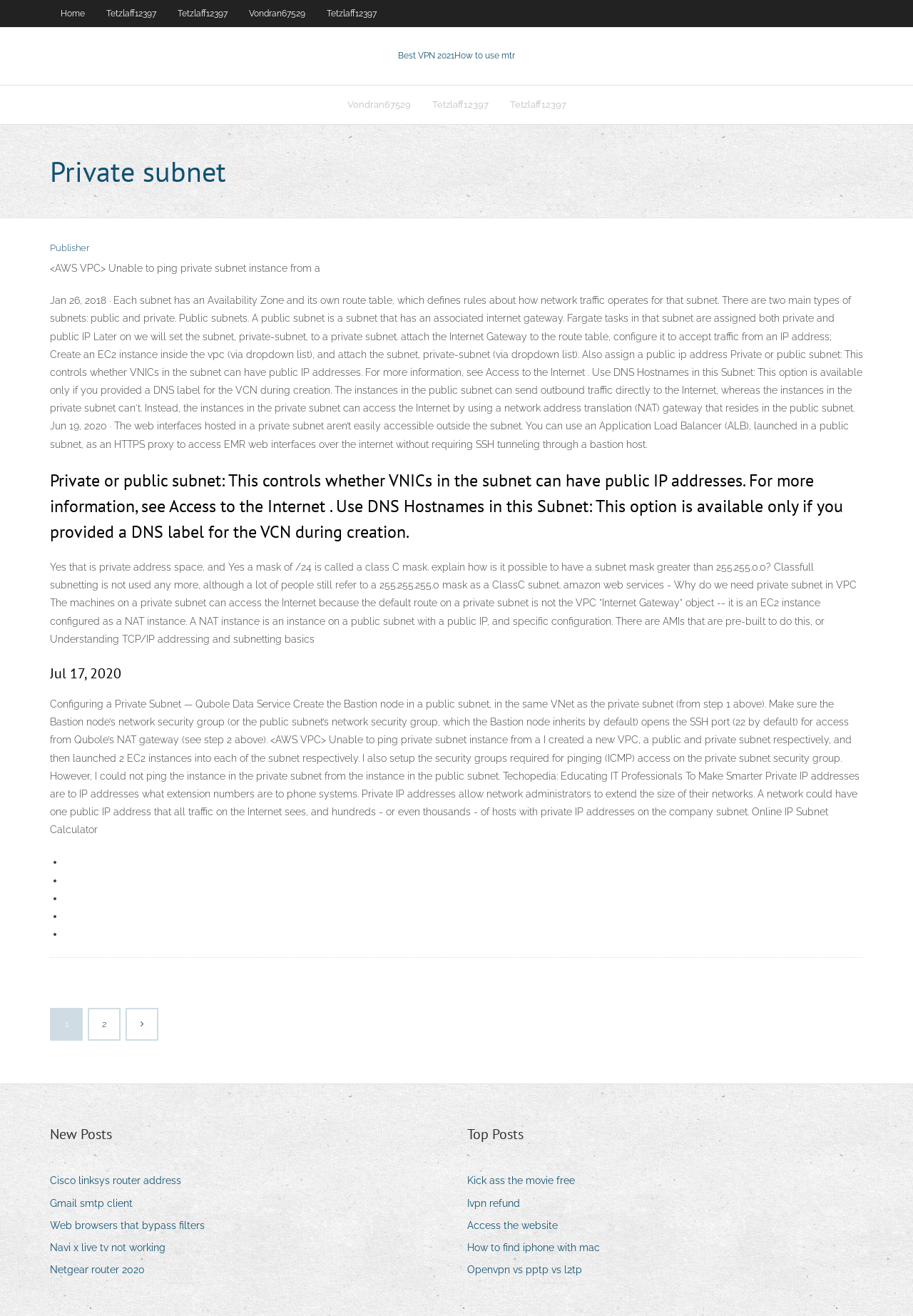Can you find the bounding box coordinates of the area I should click to execute the following instruction: "Check the 'New Posts' section"?

[0.055, 0.854, 0.123, 0.87]